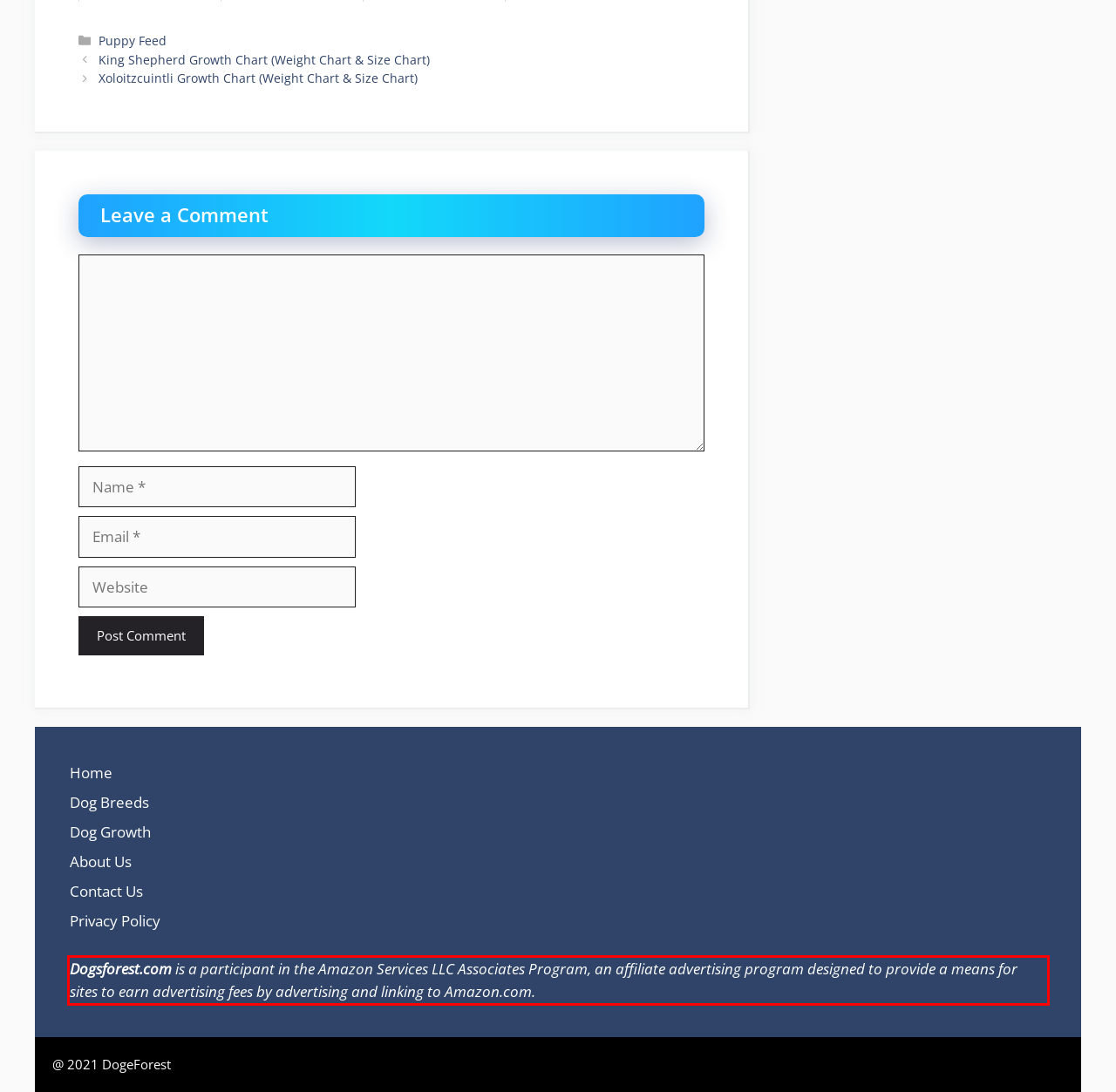Examine the screenshot of the webpage, locate the red bounding box, and perform OCR to extract the text contained within it.

Dogsforest.com is a participant in the Amazon Services LLC Associates Program, an affiliate advertising program designed to provide a means for sites to earn advertising fees by advertising and linking to Amazon.com.